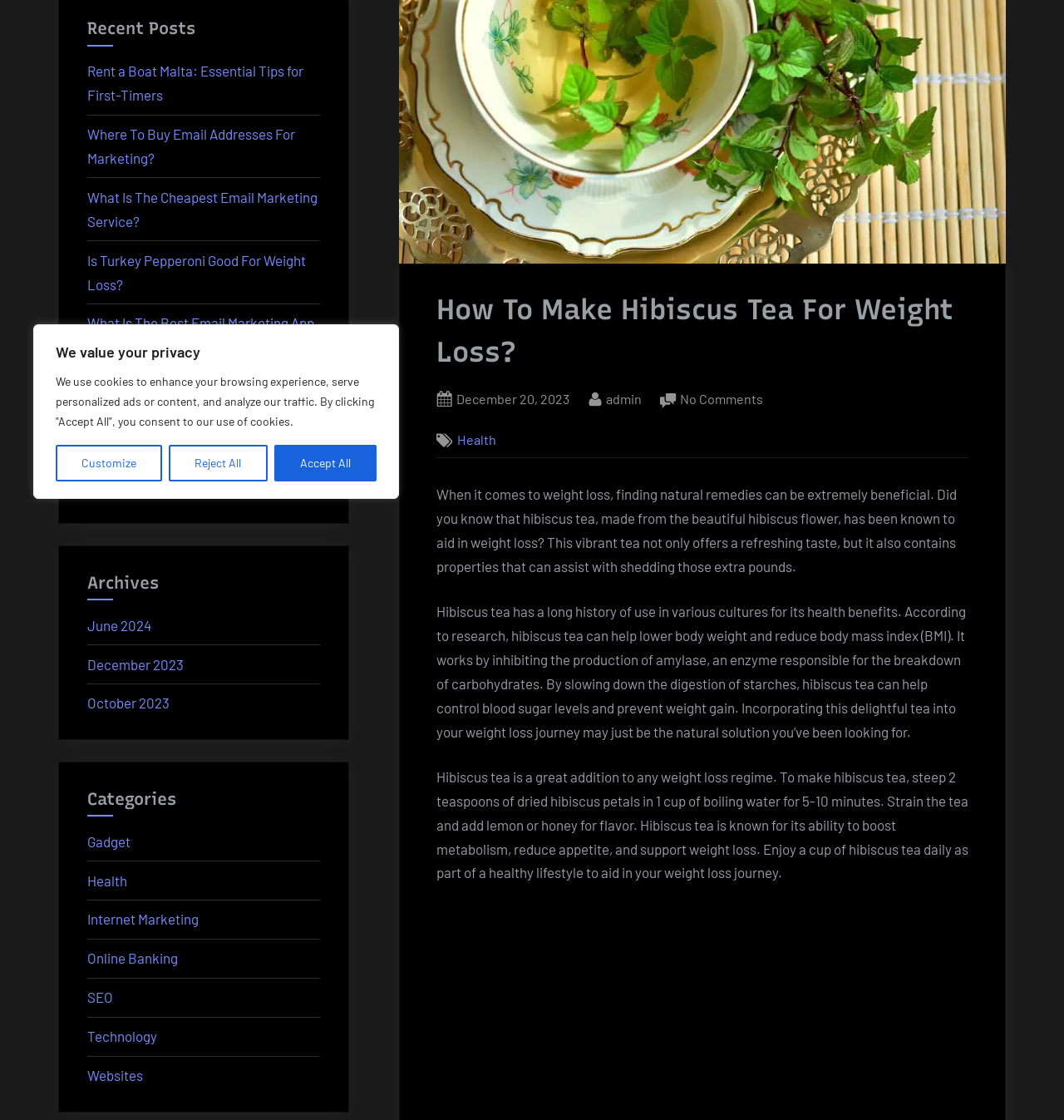Provide the bounding box coordinates of the HTML element this sentence describes: "SEO". The bounding box coordinates consist of four float numbers between 0 and 1, i.e., [left, top, right, bottom].

[0.082, 0.883, 0.106, 0.898]